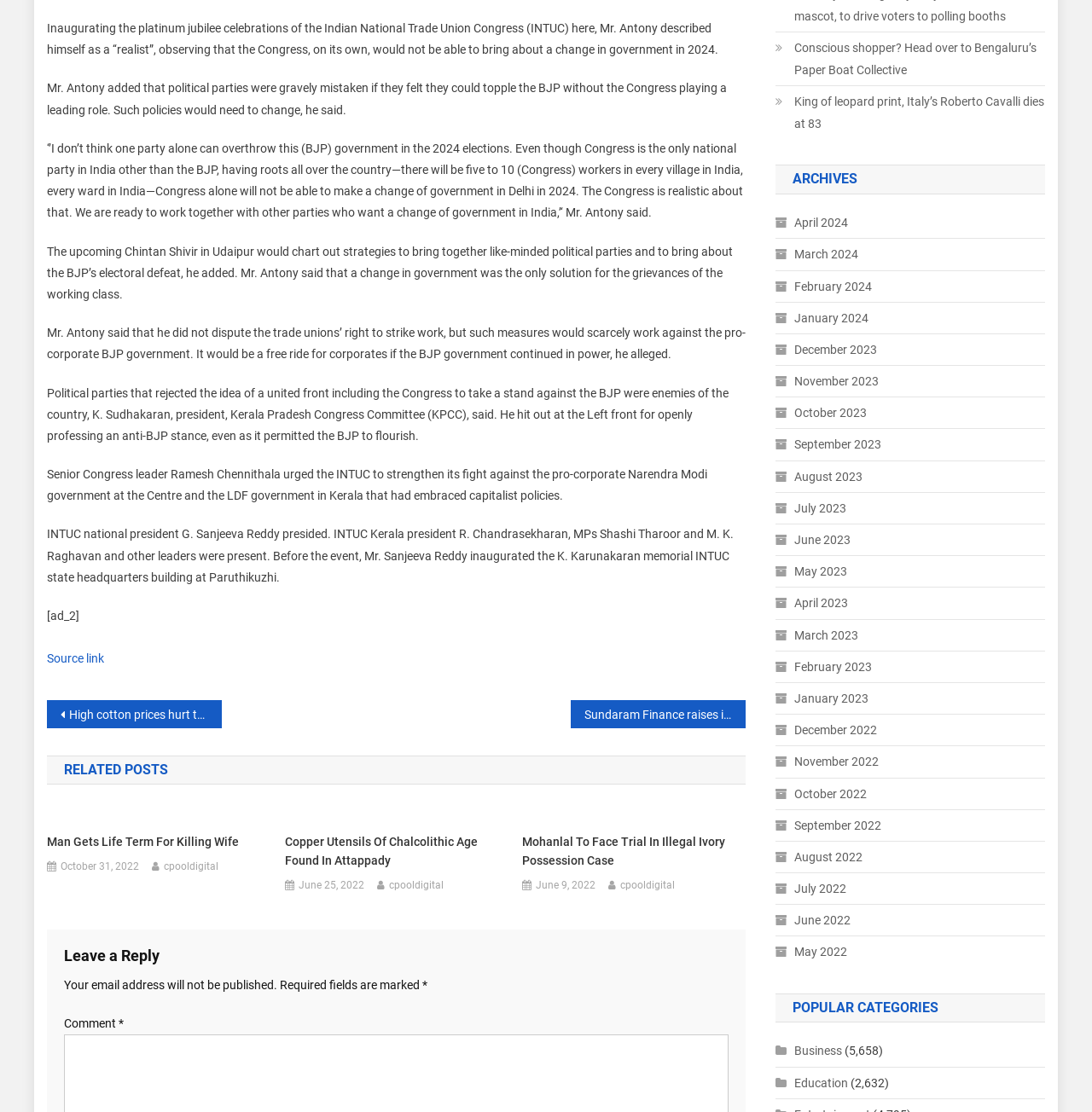Provide the bounding box coordinates of the HTML element described by the text: "June 9, 2022June 10, 2022".

[0.491, 0.788, 0.545, 0.805]